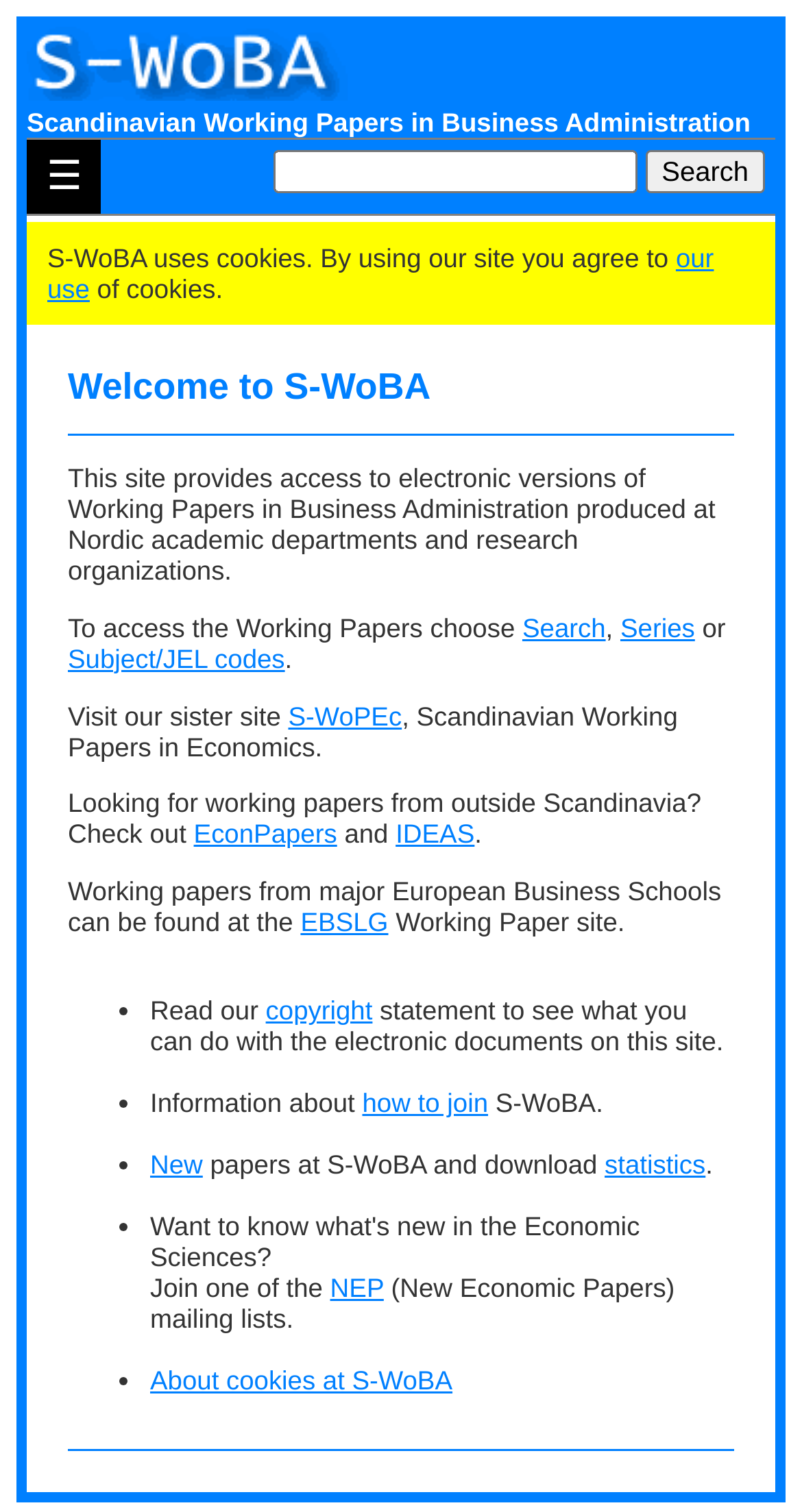Given the webpage screenshot and the description, determine the bounding box coordinates (top-left x, top-left y, bottom-right x, bottom-right y) that define the location of the UI element matching this description: Subject/JEL codes

[0.085, 0.425, 0.355, 0.446]